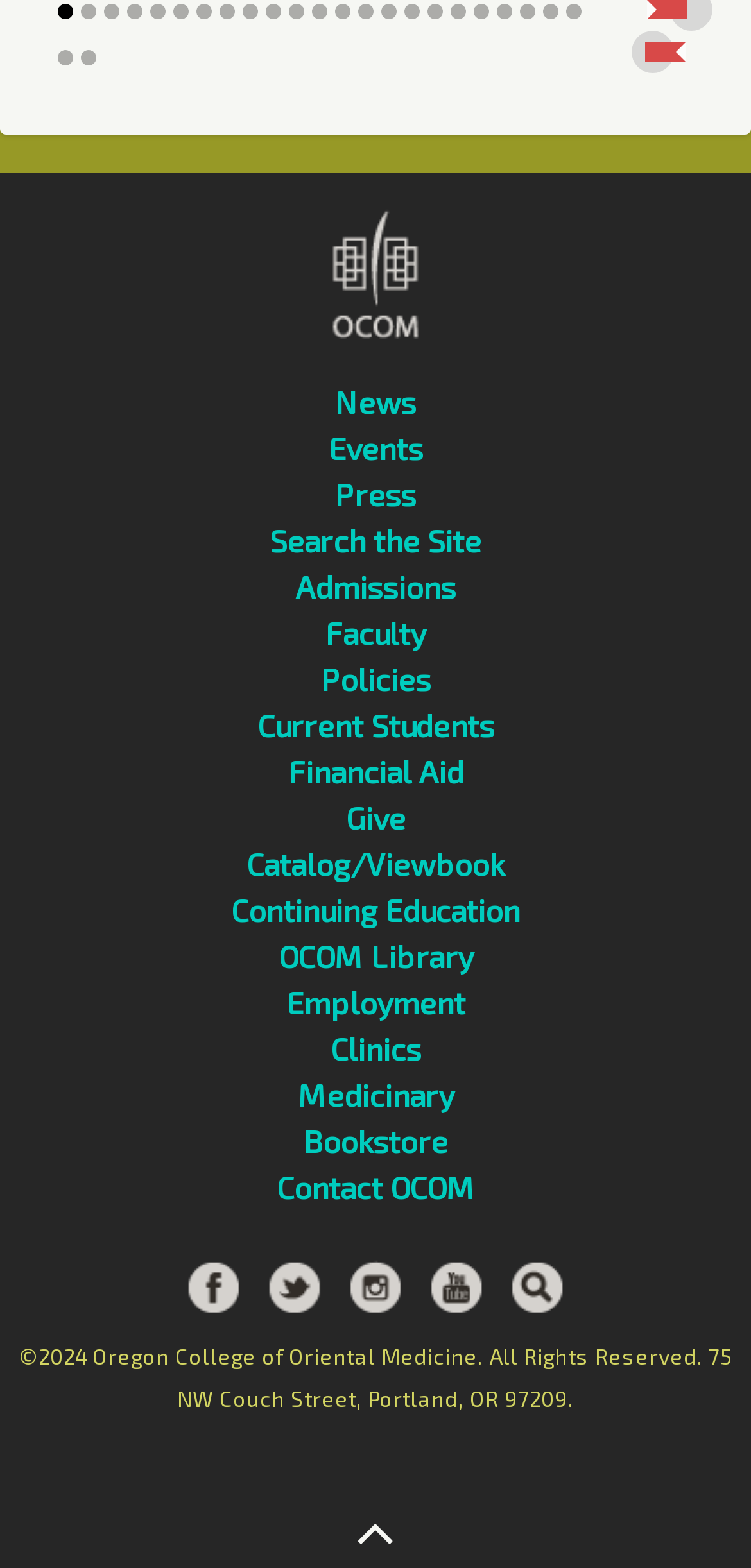Find the bounding box coordinates of the element I should click to carry out the following instruction: "Visit Admissions".

[0.394, 0.362, 0.606, 0.385]